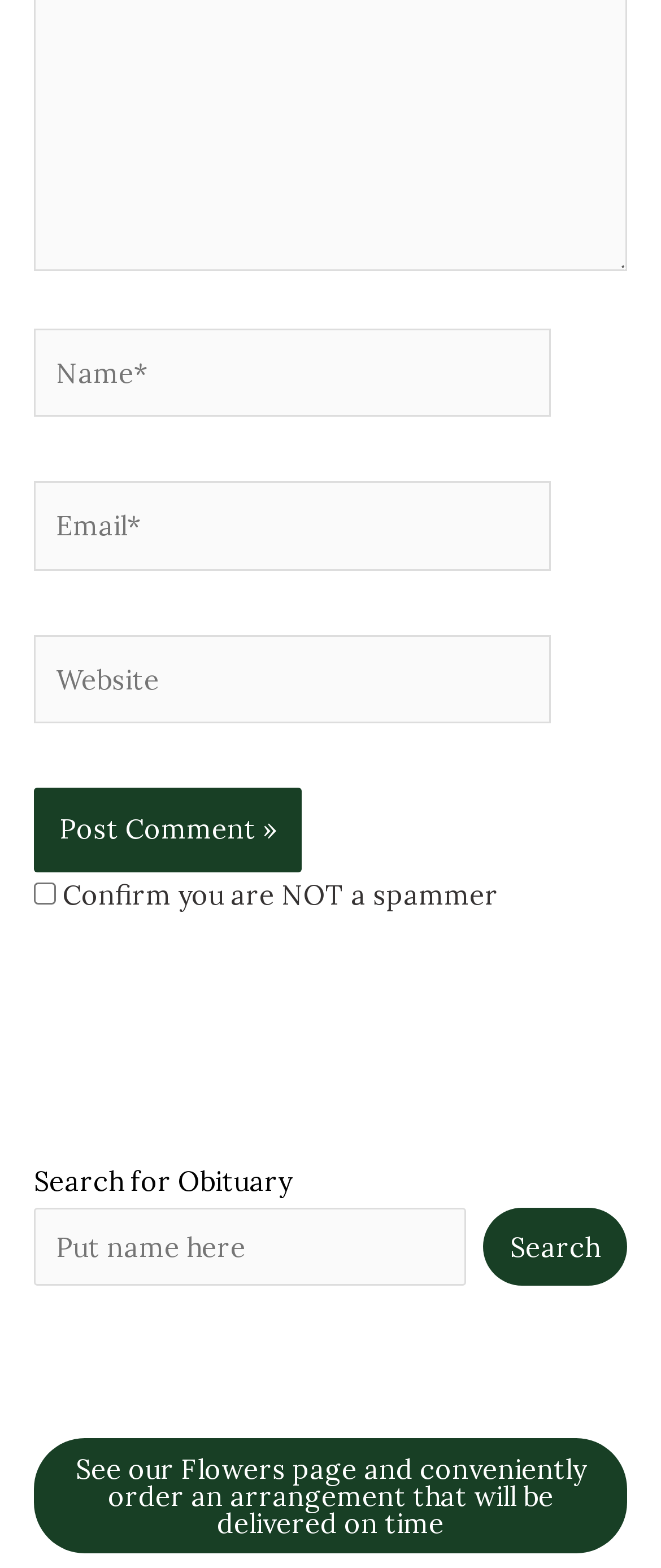Refer to the image and provide a thorough answer to this question:
What is the button 'Post Comment »' for?

The button 'Post Comment »' is located below the text fields for name, email, and website, indicating that it is used to submit a comment after filling in the required information.